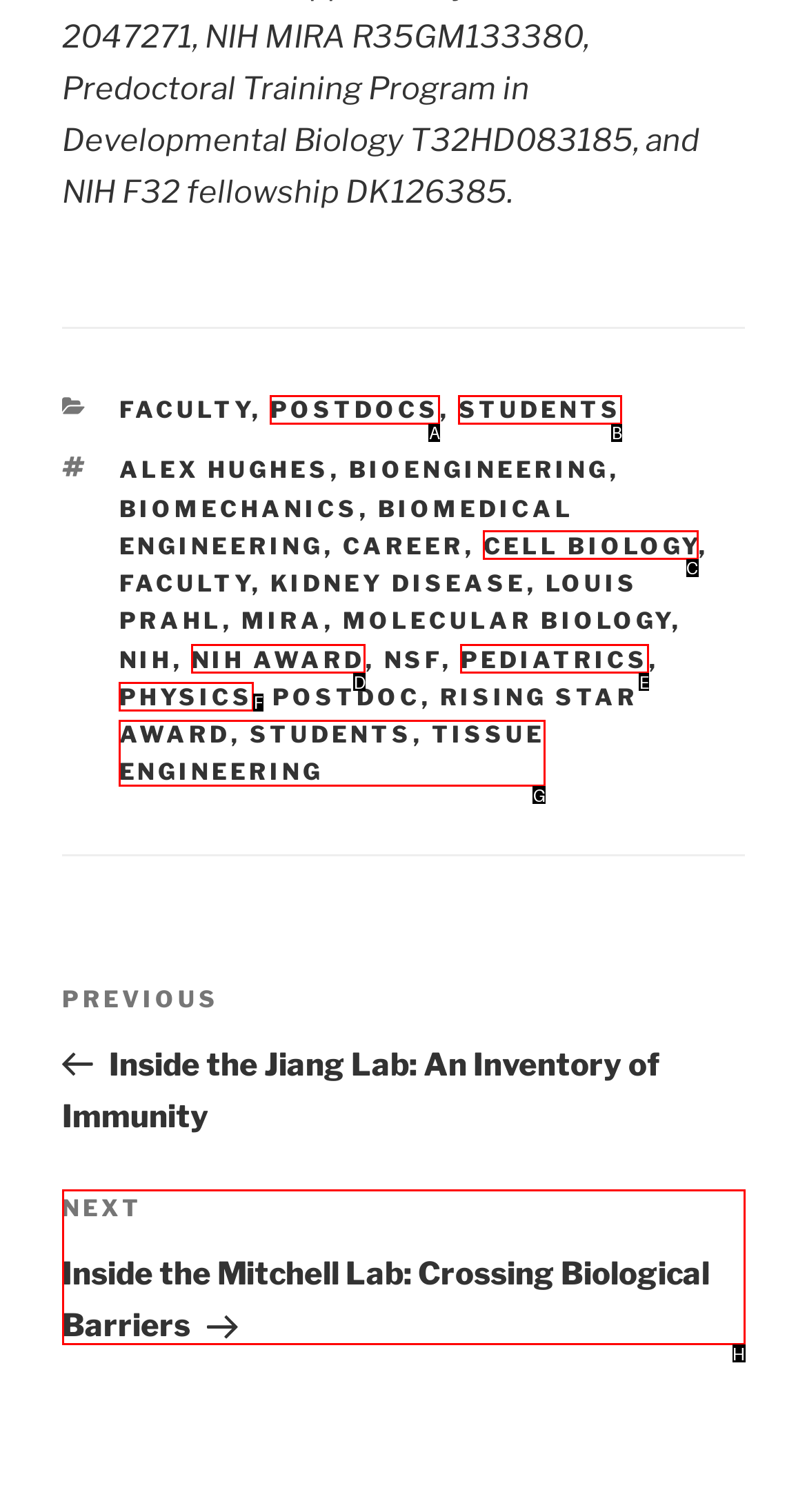Tell me which one HTML element I should click to complete the following task: Read about CELL BIOLOGY Answer with the option's letter from the given choices directly.

C